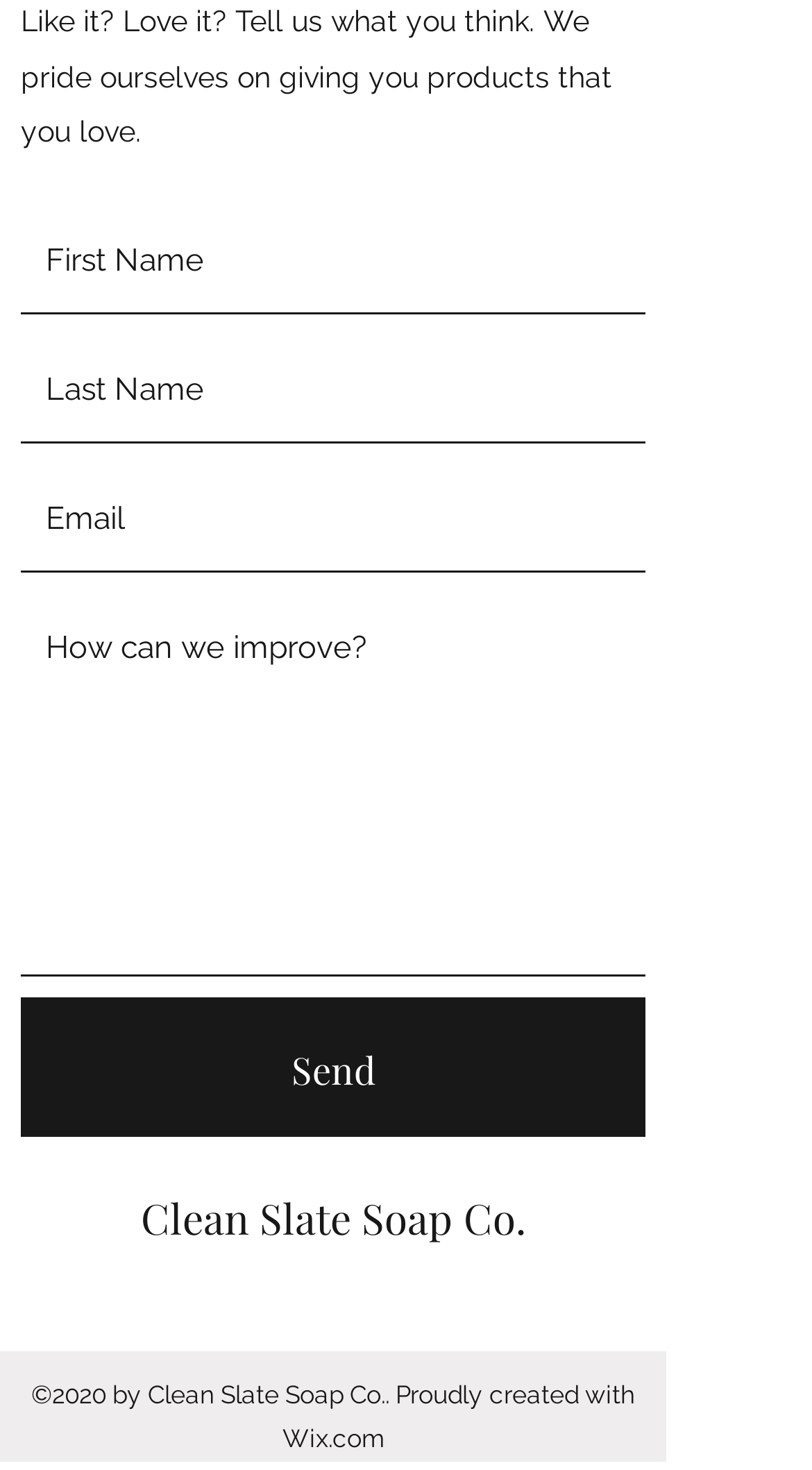Provide the bounding box coordinates of the area you need to click to execute the following instruction: "Enter email".

[0.026, 0.316, 0.795, 0.39]